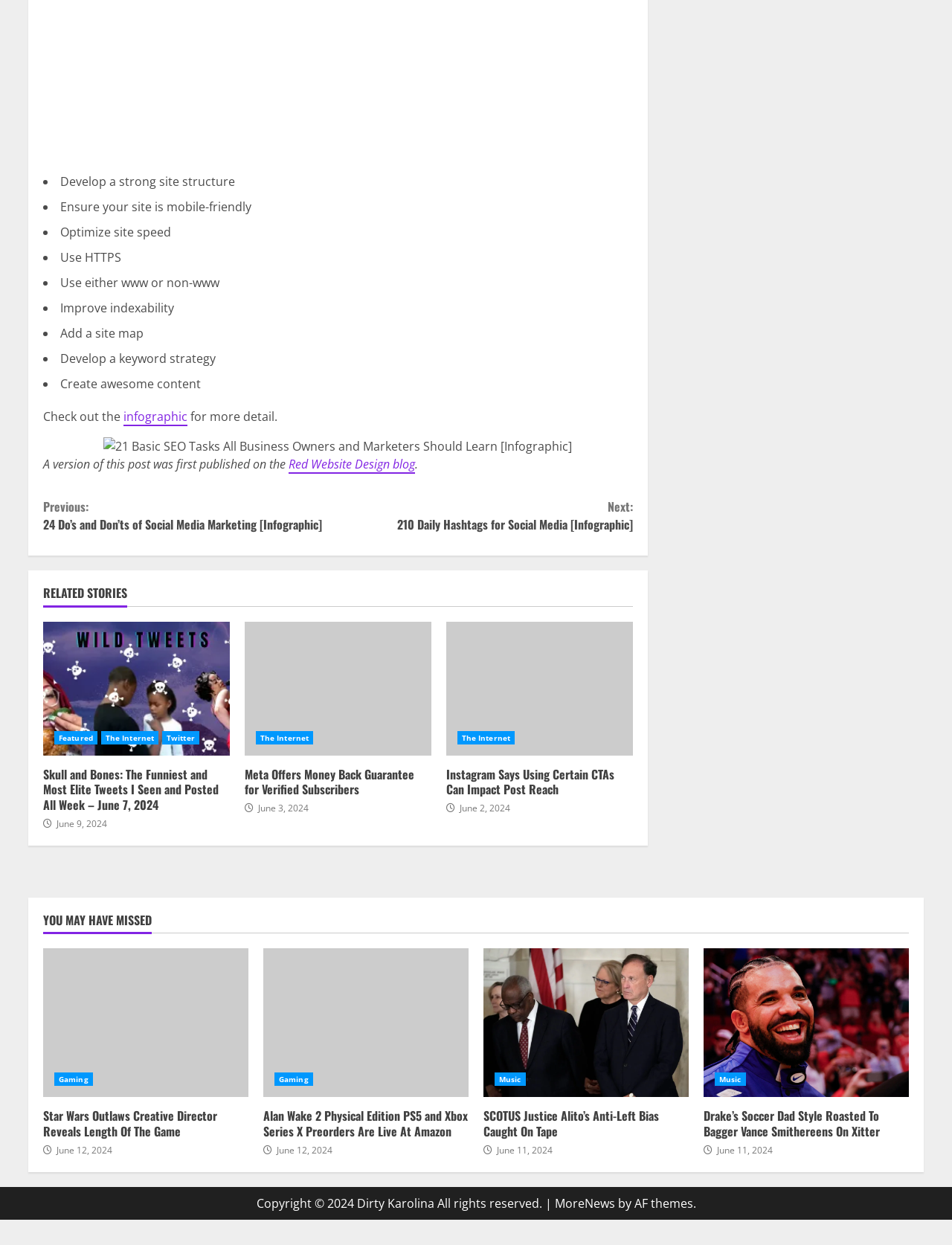Predict the bounding box coordinates for the UI element described as: "The Internet". The coordinates should be four float numbers between 0 and 1, presented as [left, top, right, bottom].

[0.269, 0.587, 0.329, 0.598]